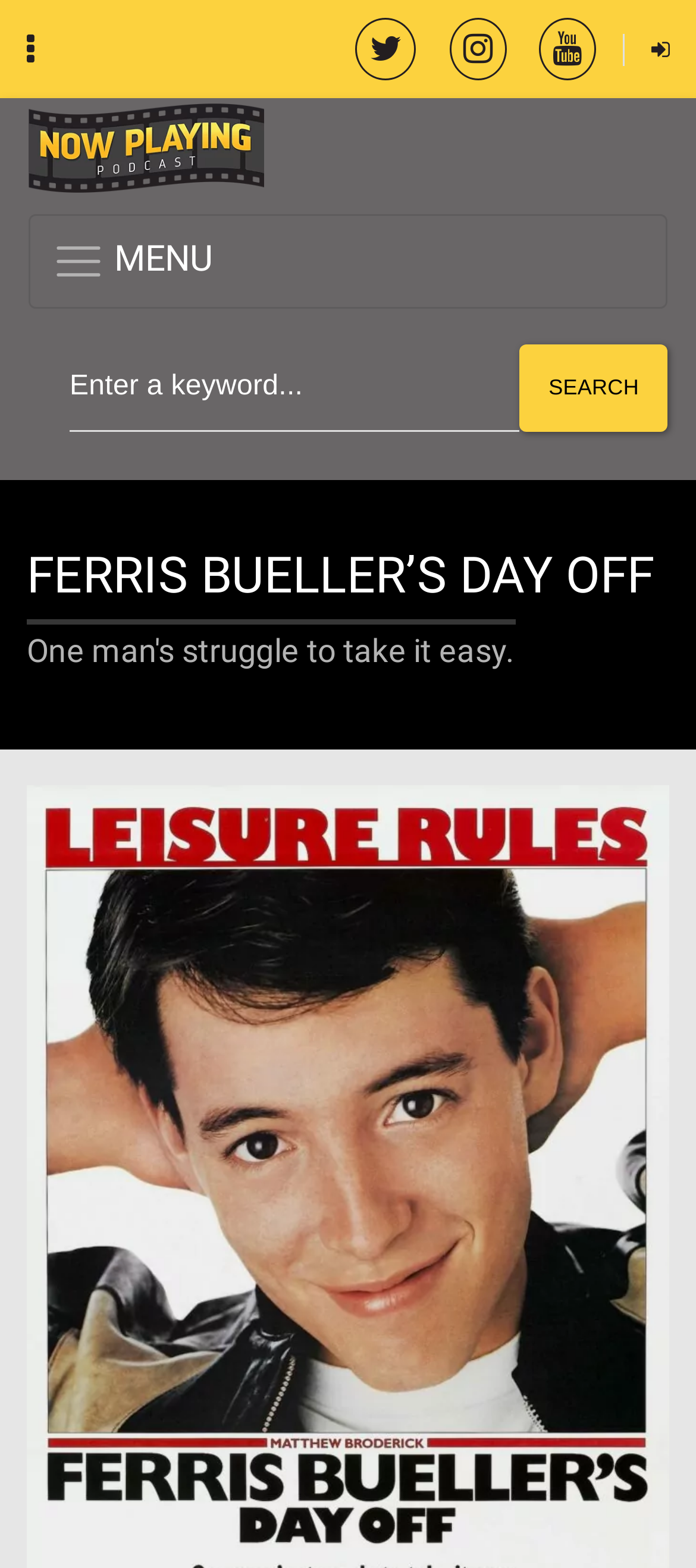Using the given description, provide the bounding box coordinates formatted as (top-left x, top-left y, bottom-right x, bottom-right y), with all values being floating point numbers between 0 and 1. Description: MENU

[0.041, 0.137, 0.959, 0.197]